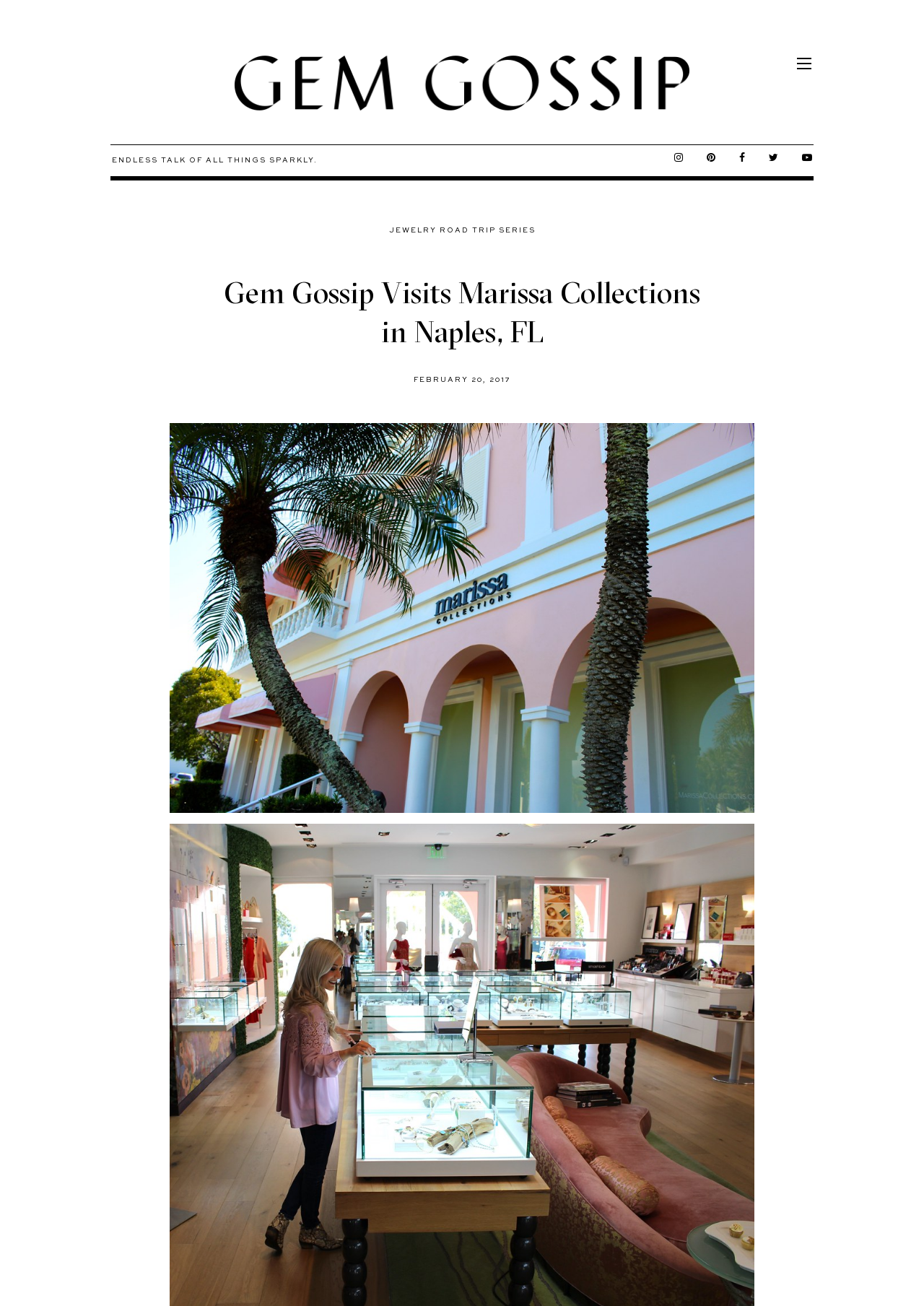Elaborate on the webpage's design and content in a detailed caption.

The webpage is a blog post about a jewelry store visit, titled "Gem Gossip Visits Marissa Collections in Naples, FL". At the top, there is a navigation header with a button on the right side. Below the navigation header, the blog's title "Gem Gossip - Jewelry Blog" is displayed, accompanied by an image of the blog's logo.

Underneath the blog title, there is a static text "ENDLESS TALK OF ALL THINGS SPARKLY." which serves as a tagline or slogan. To the right of the tagline, there are five links, likely representing categories or tags.

Further down, there is a header section that contains the title of the blog post "Gem Gossip Visits Marissa Collections in Naples, FL" and a timestamp "FEBRUARY 20, 2017" on the right side. Below the title, there is a large image that takes up most of the width, likely a photo of Marissa Collections.

On the left side of the image, there is a link to a "JEWELRY ROAD TRIP SERIES", which might be a related article or category.